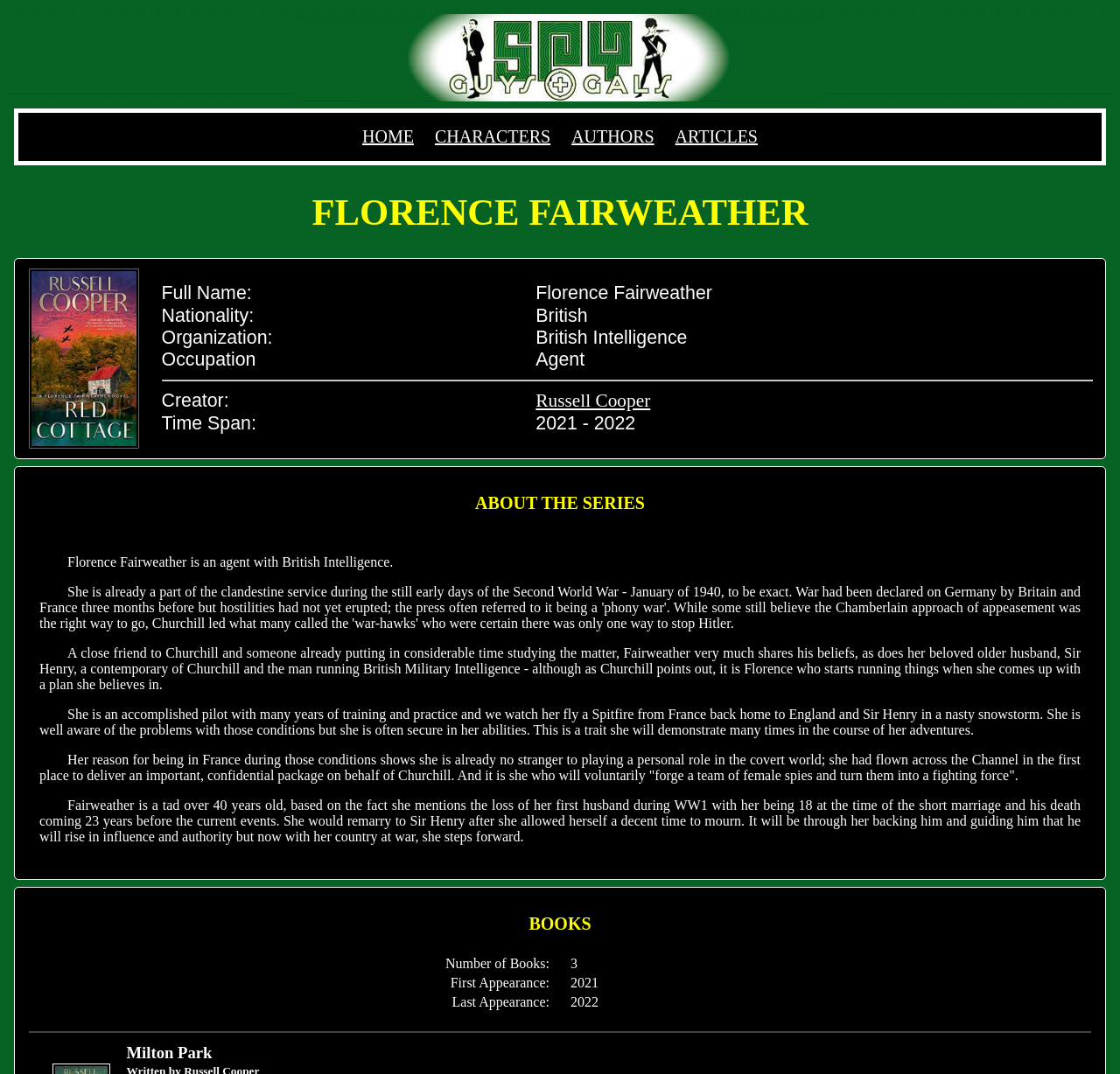Identify the bounding box of the HTML element described as: "Russell Cooper".

[0.478, 0.364, 0.581, 0.383]